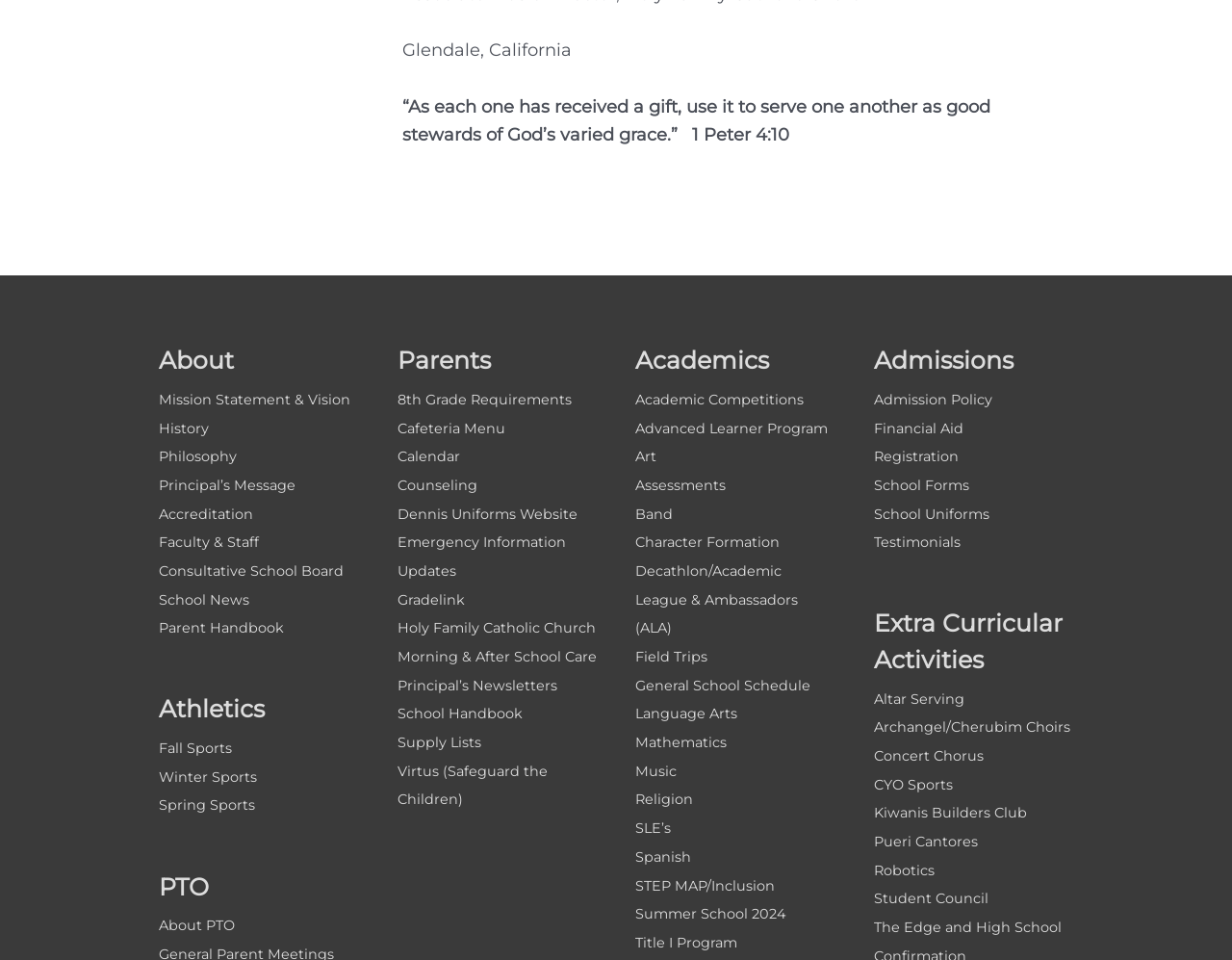Please examine the image and answer the question with a detailed explanation:
What is the name of the program for advanced learners?

The name of the program for advanced learners can be found under the 'Academics' heading, which has a link 'Advanced Learner Program'. This program is likely designed to support students who are gifted or talented and need additional academic challenges.